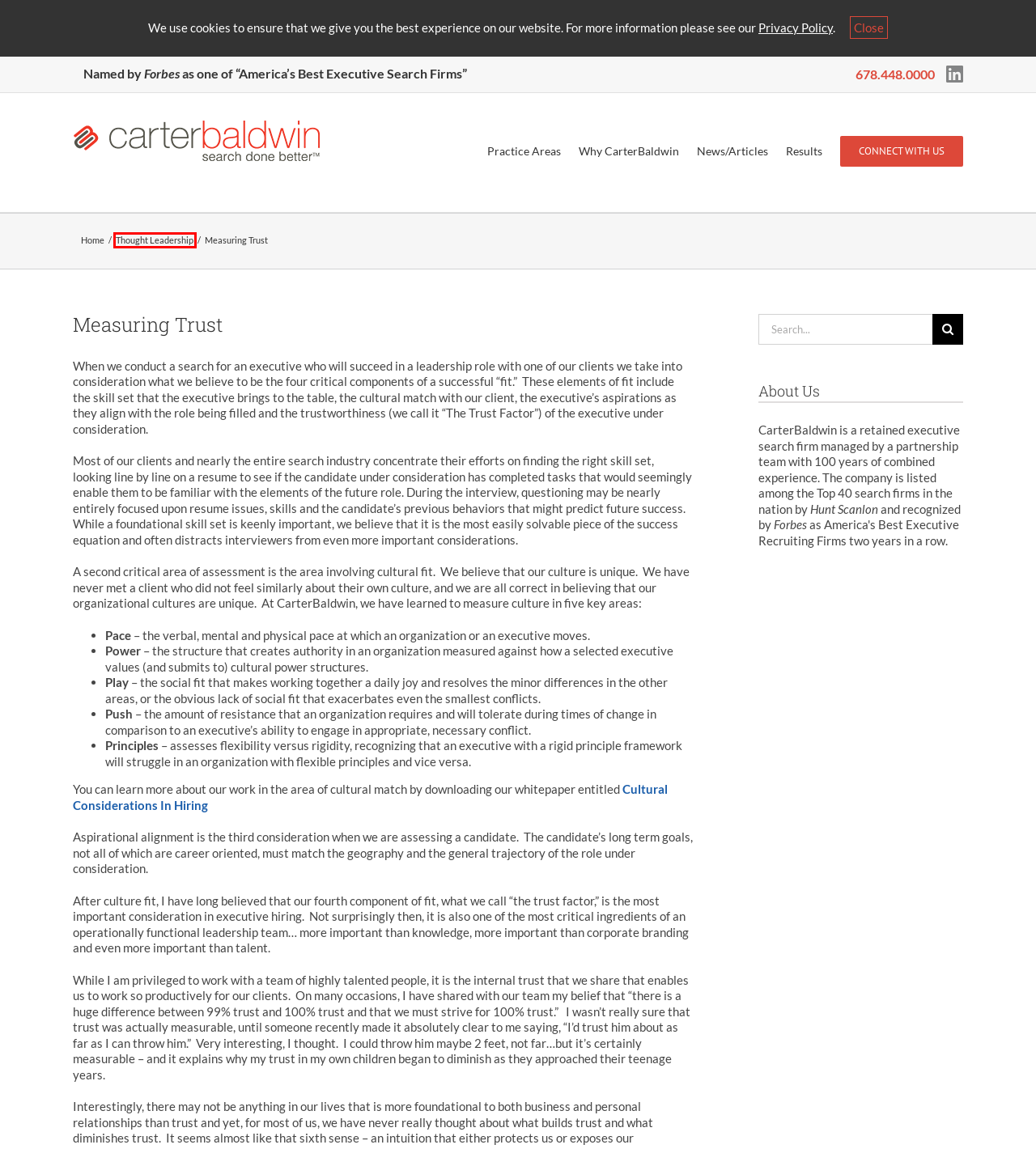Given a screenshot of a webpage featuring a red bounding box, identify the best matching webpage description for the new page after the element within the red box is clicked. Here are the options:
A. Thought Leadership - CarterBaldwin Executive Search
B. News/Articles - CarterBaldwin Executive Search
C. Search Done Better - CarterBaldwin Executive Search
D. Practice Areas - CarterBaldwin Executive Search
E. Why CarterBaldwin - CarterBaldwin Executive Search
F. CarterBaldwin Executive Search again named by Forbes - CarterBaldwin Executive Search
G. Contact Us - CarterBaldwin Executive Search
H. Results - CarterBaldwin Executive Search

A